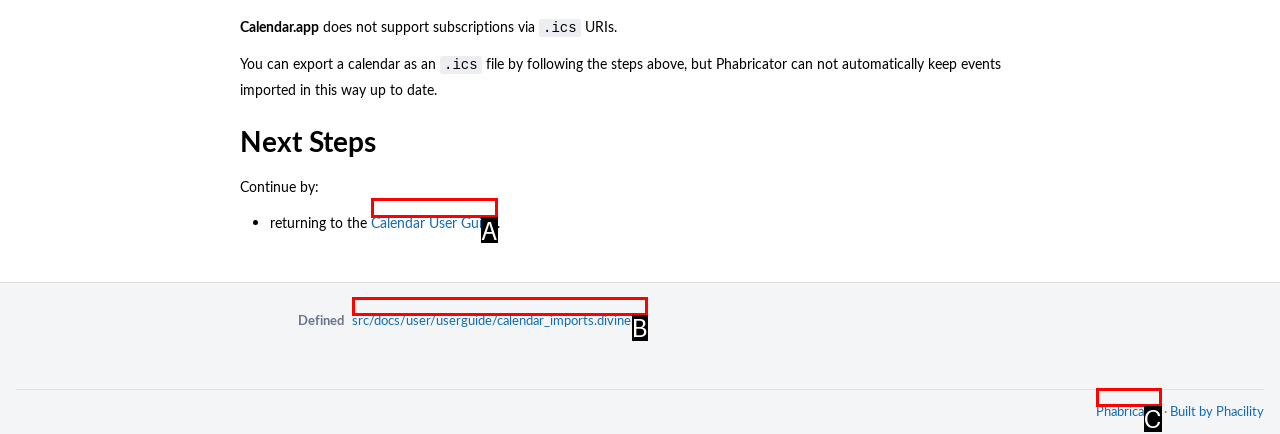Select the appropriate option that fits: src/docs/user/userguide/calendar_imports.diviner:1
Reply with the letter of the correct choice.

B